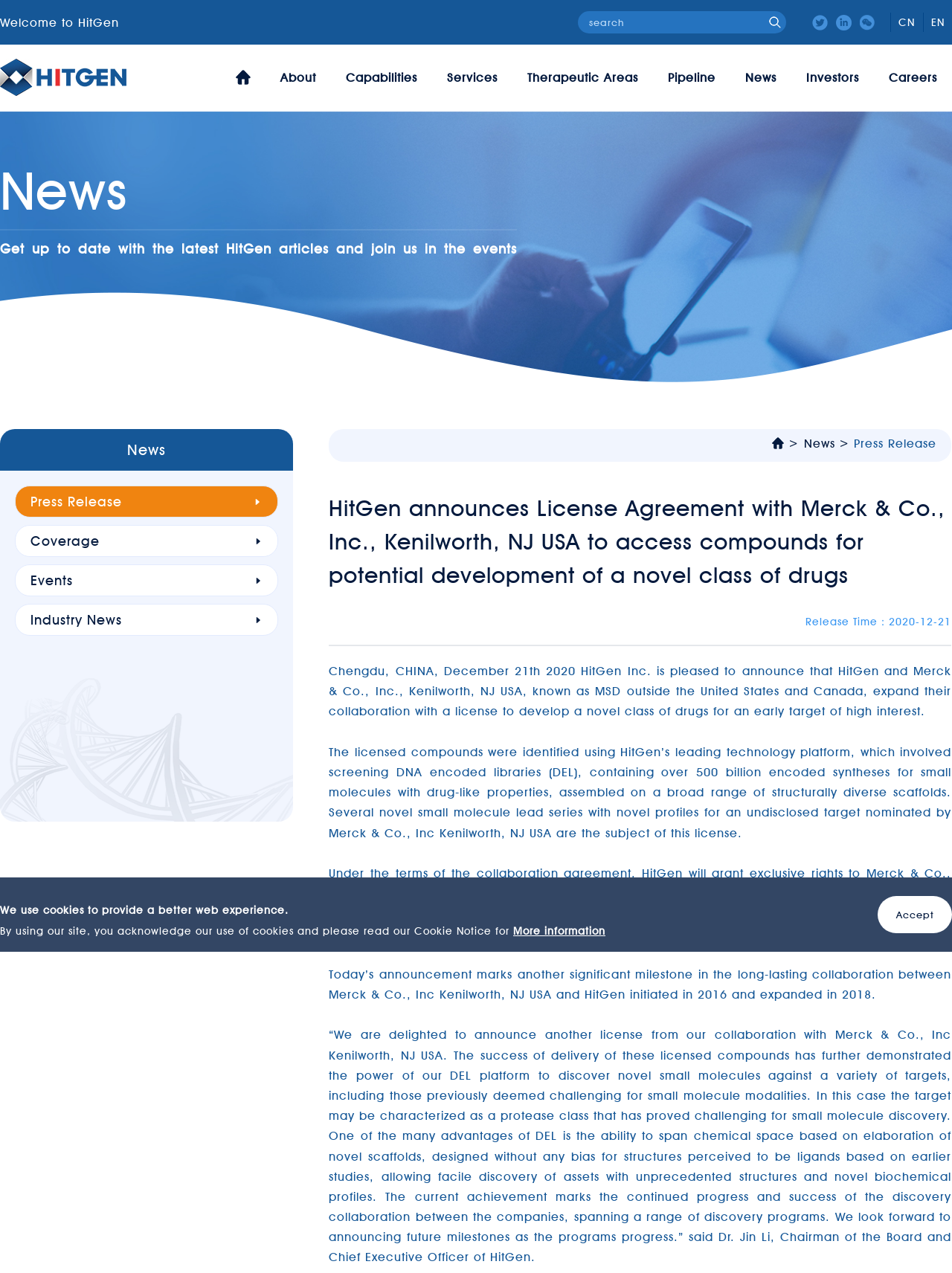Find the bounding box coordinates of the clickable element required to execute the following instruction: "read Press Release". Provide the coordinates as four float numbers between 0 and 1, i.e., [left, top, right, bottom].

[0.032, 0.388, 0.276, 0.4]